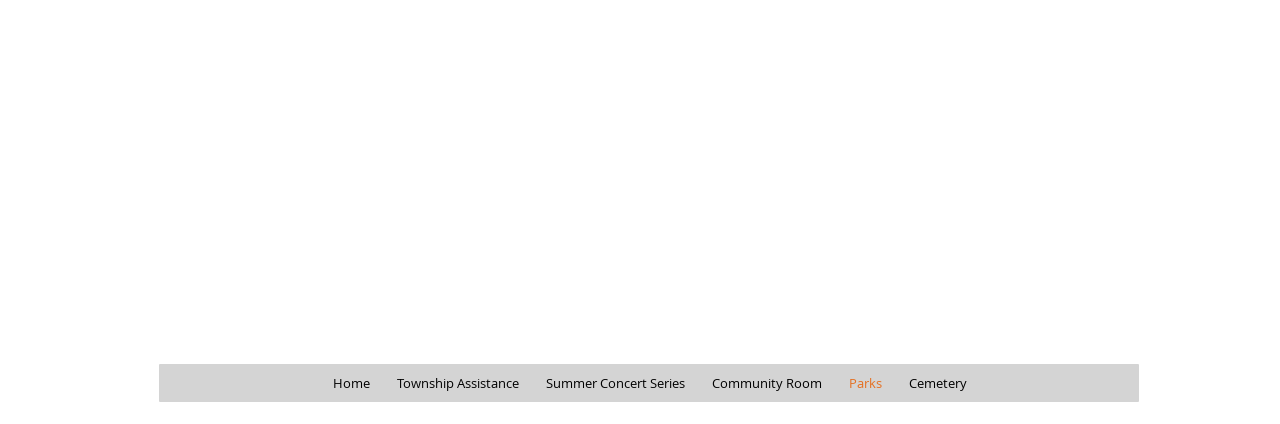Give a one-word or short phrase answer to this question: 
What is the first menu item?

Home